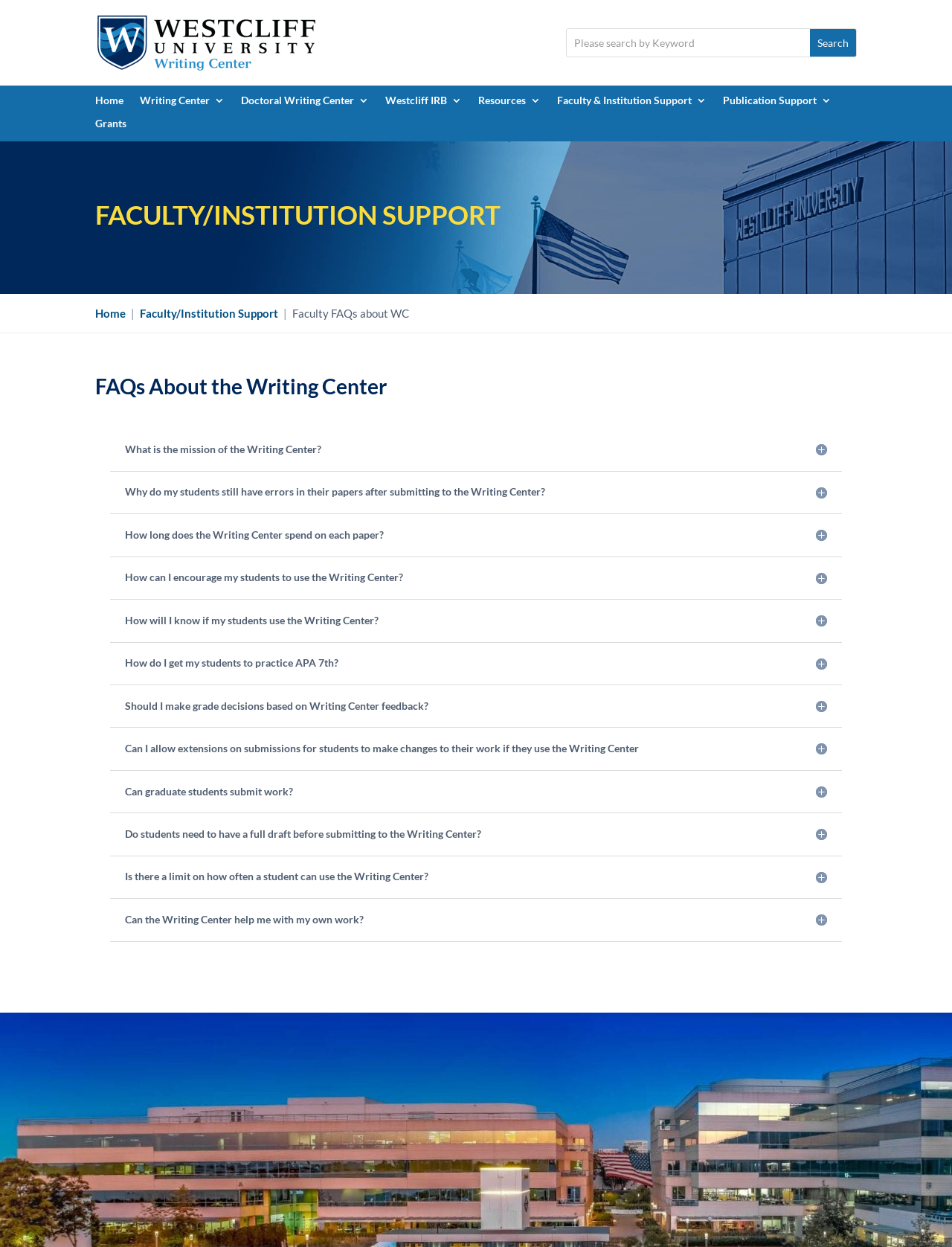Determine the bounding box coordinates for the area you should click to complete the following instruction: "Click the WU writing Center logo".

[0.1, 0.049, 0.334, 0.06]